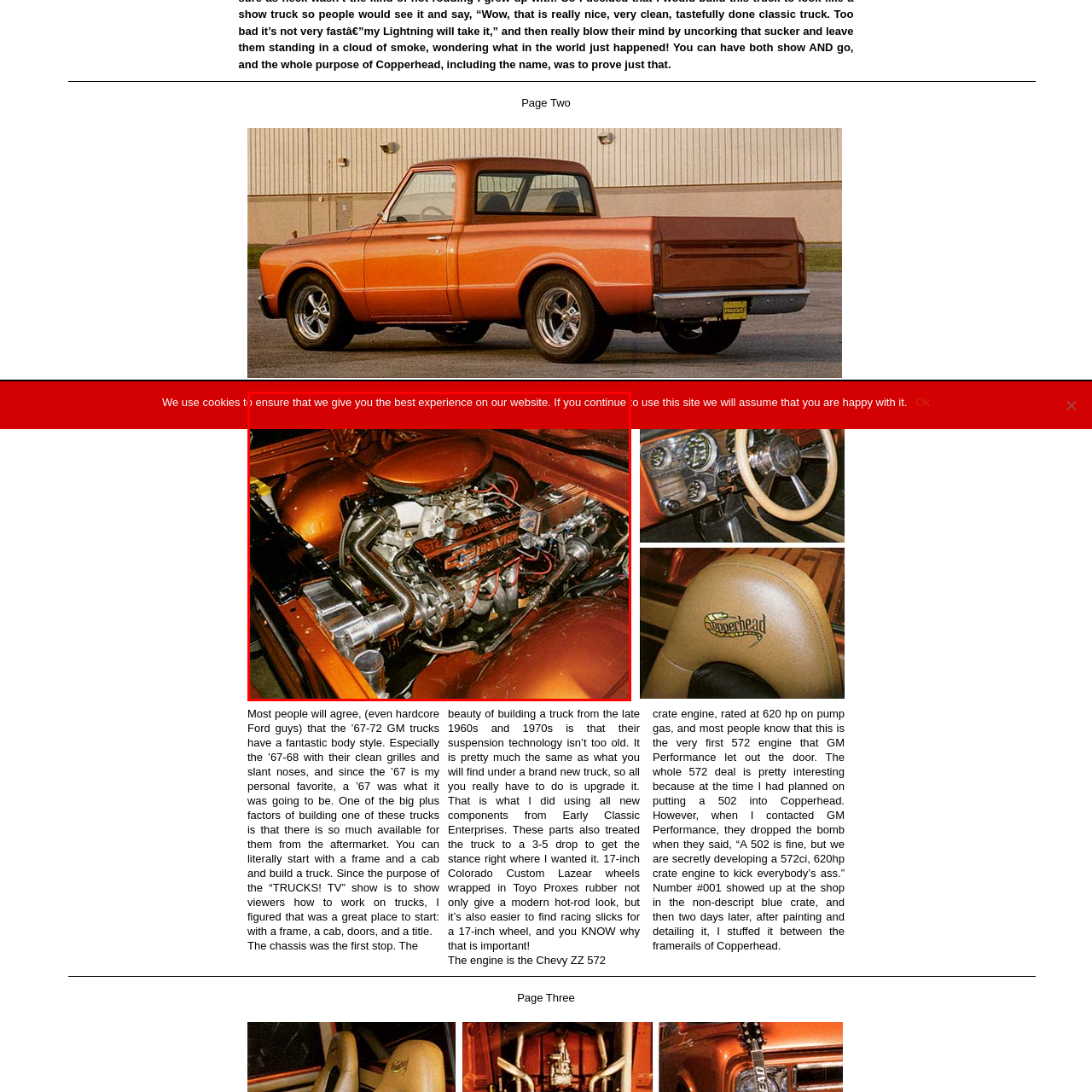Create a detailed description of the image enclosed by the red bounding box.

The image showcases a stunning engine bay, featuring a powerful Chevy ZZ 572 crate engine, known for its impressive 620 horsepower on pump gas. The engine, emblazoned with "Copperhead," signifies its lineage and performance pedigree. The setup is intricately detailed, with polished components and a well-organized layout, demonstrating both aesthetic appeal and engineering excellence. This configuration reflects a modern interpretation of classic automotive design, illustrating how enthusiasts can blend vintage style with contemporary performance advancements. The vibrant orange paint further enhances the visual impact of this remarkable build, showcasing the passion for customization in muscle cars.